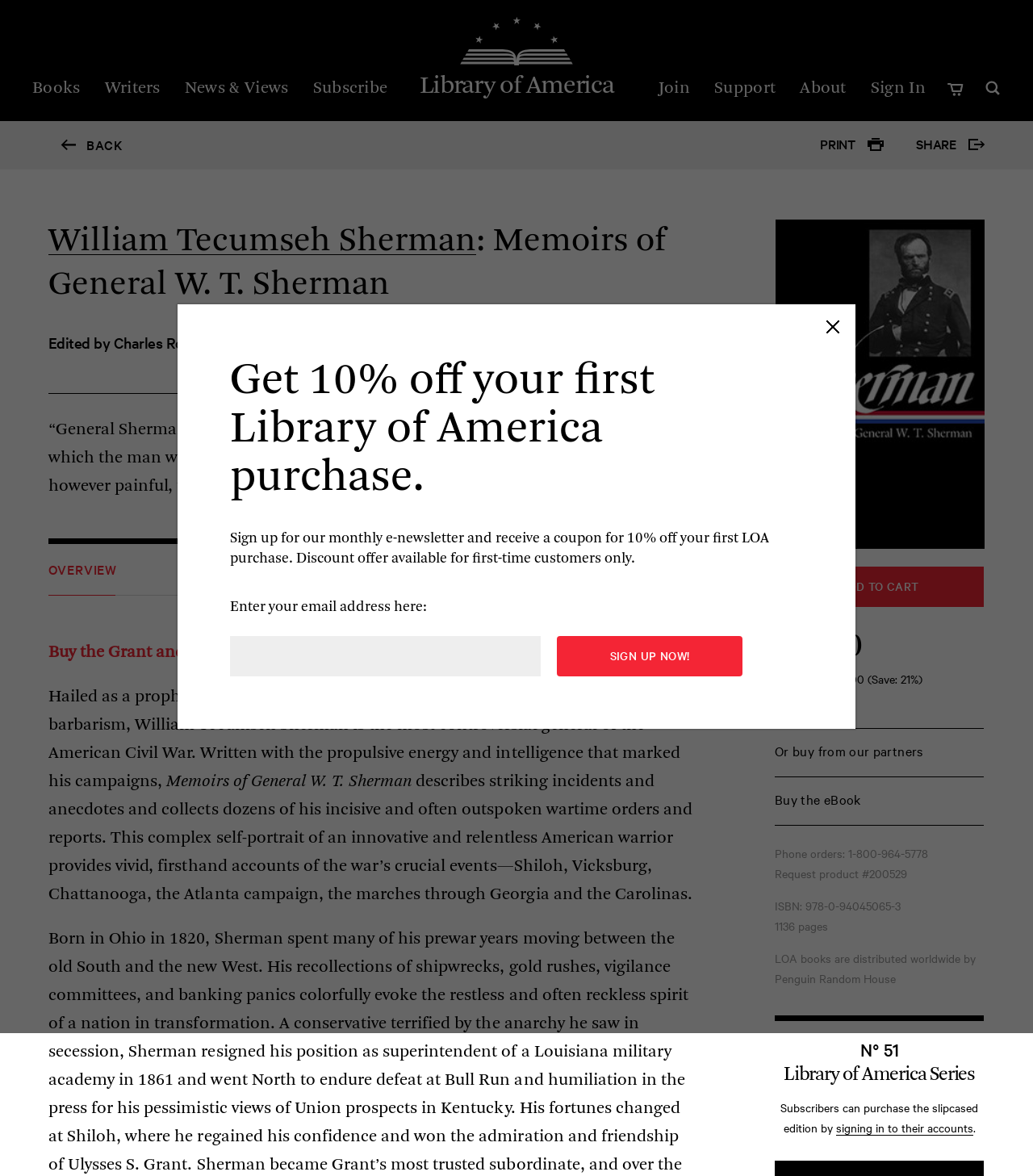Highlight the bounding box coordinates of the element you need to click to perform the following instruction: "Login to your account."

None